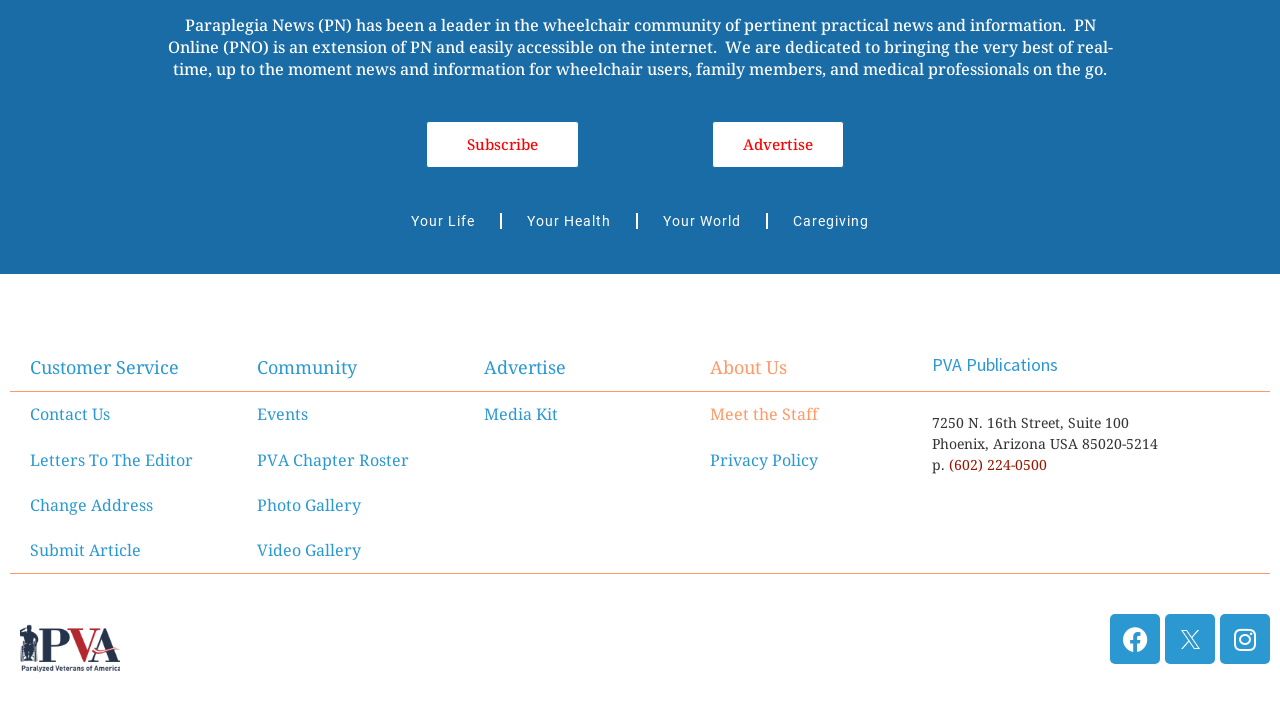Please identify the bounding box coordinates of where to click in order to follow the instruction: "Contact the customer service".

[0.008, 0.484, 0.185, 0.551]